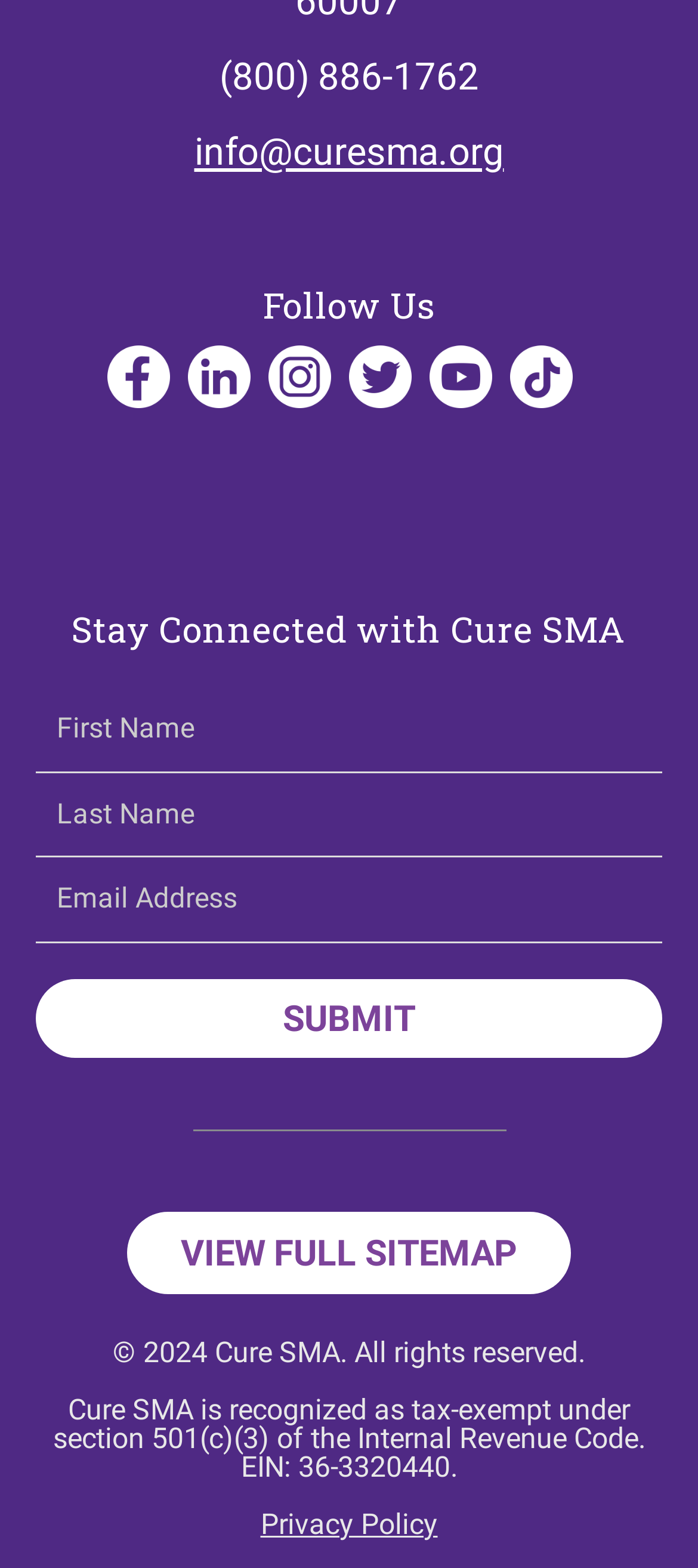Give a one-word or one-phrase response to the question:
What is the purpose of the textboxes on the webpage?

To collect user information